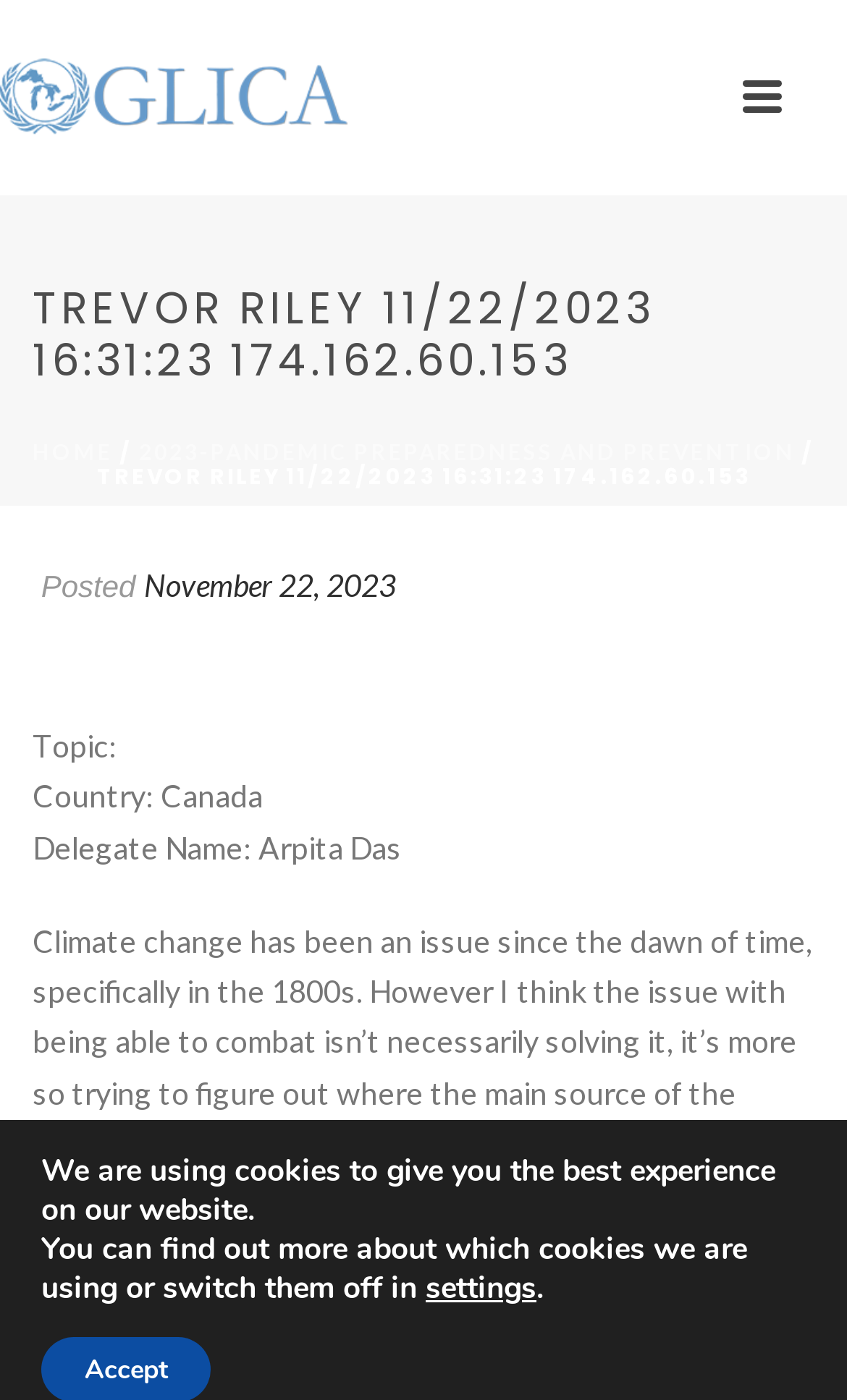Bounding box coordinates must be specified in the format (top-left x, top-left y, bottom-right x, bottom-right y). All values should be floating point numbers between 0 and 1. What are the bounding box coordinates of the UI element described as: Home

[0.038, 0.313, 0.133, 0.332]